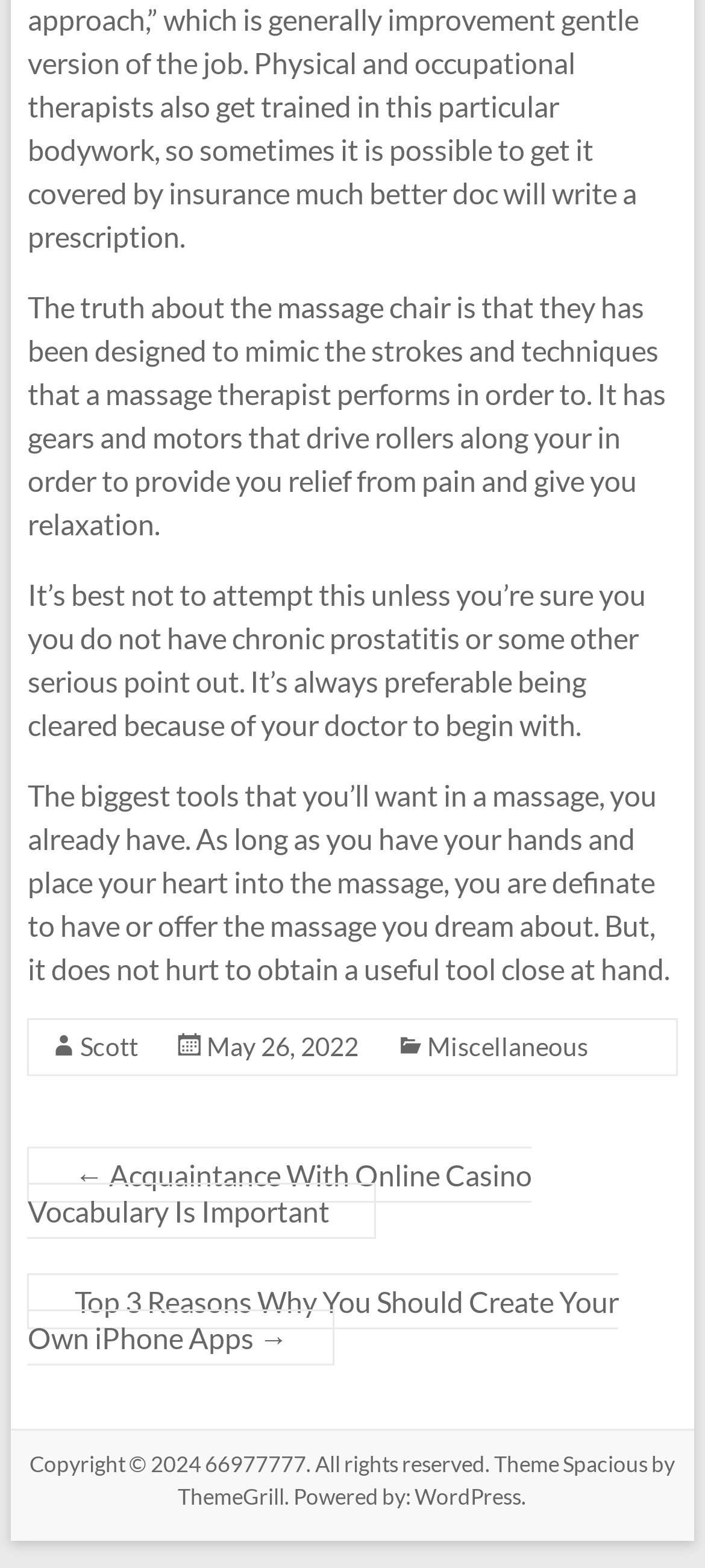What is the topic of the first paragraph? Using the information from the screenshot, answer with a single word or phrase.

massage chair